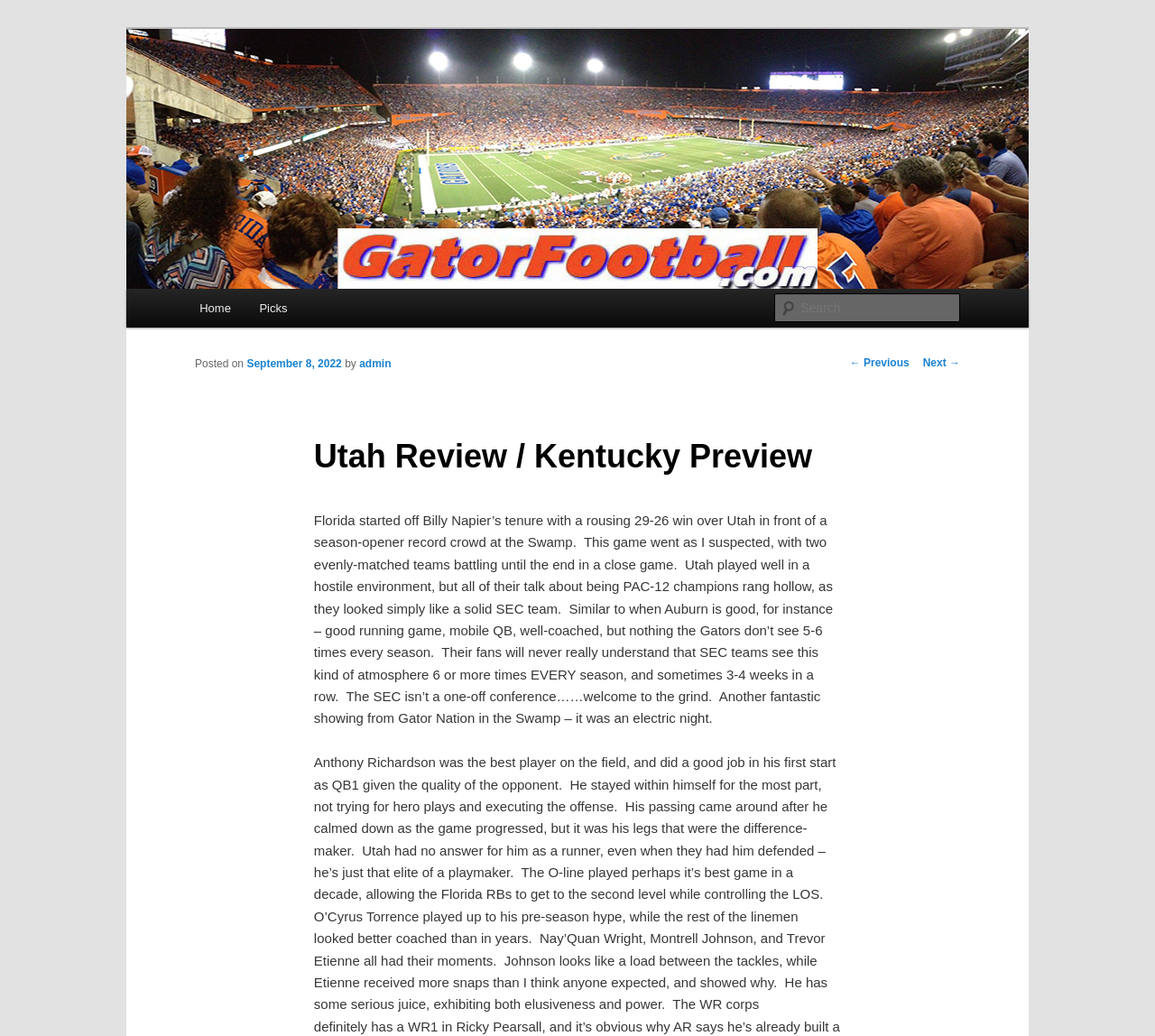Please predict the bounding box coordinates of the element's region where a click is necessary to complete the following instruction: "Visit admin's page". The coordinates should be represented by four float numbers between 0 and 1, i.e., [left, top, right, bottom].

[0.311, 0.345, 0.339, 0.357]